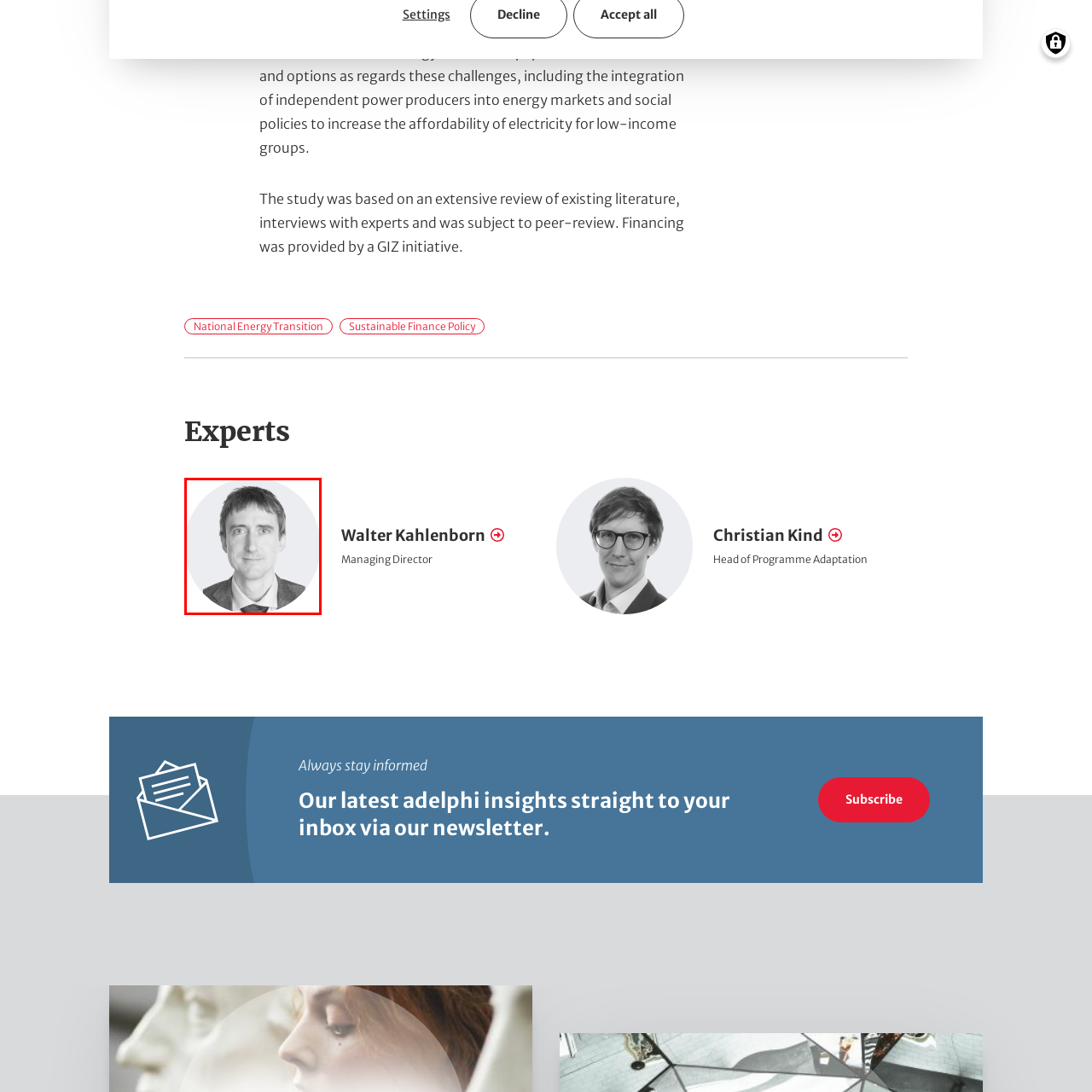Focus on the area highlighted by the red bounding box and give a thorough response to the following question, drawing from the image: What is the person's occupation?

The caption identifies the person in the image as Walter Kahlenborn, who holds the position of 'Managing Director at adelphi', which reveals their occupation.